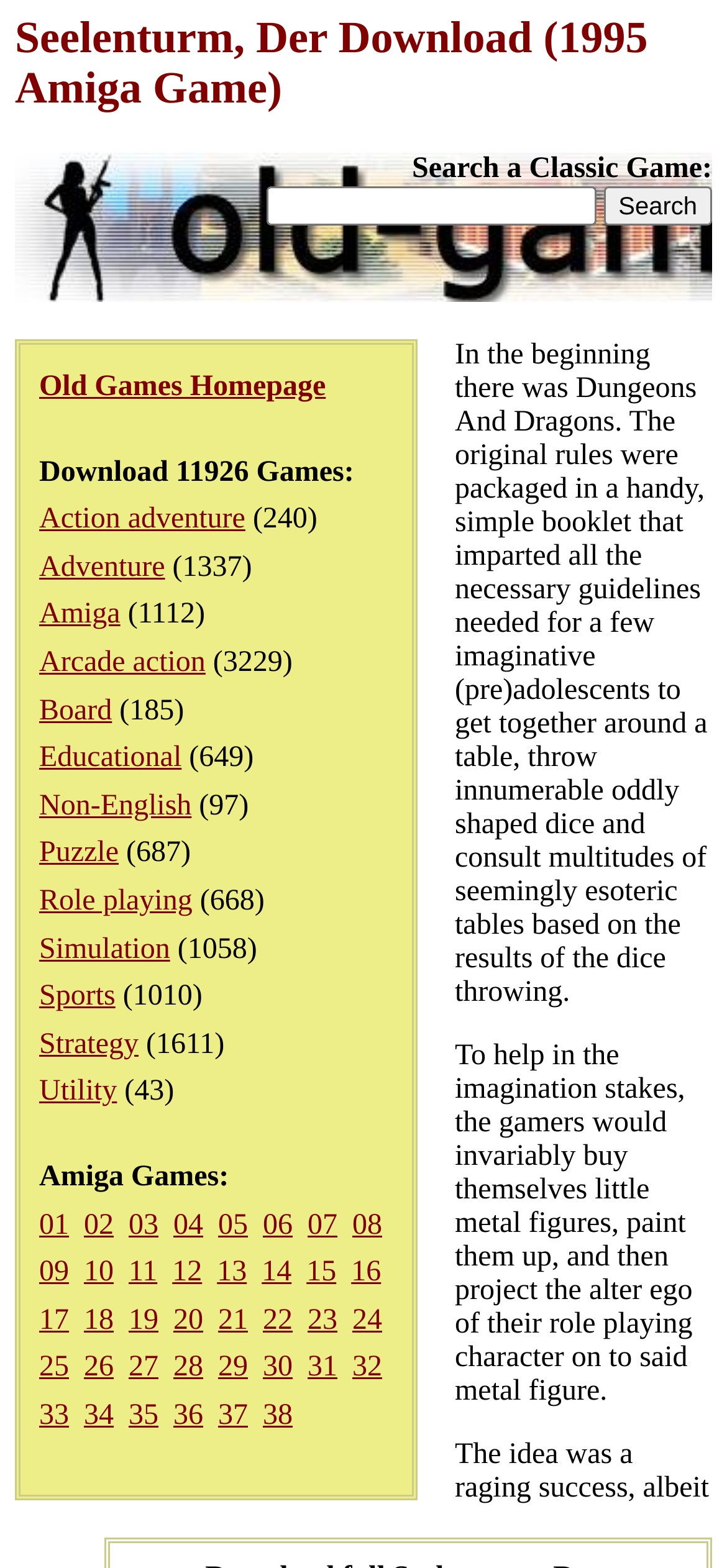Could you highlight the region that needs to be clicked to execute the instruction: "Search a classic game"?

[0.366, 0.119, 0.82, 0.144]